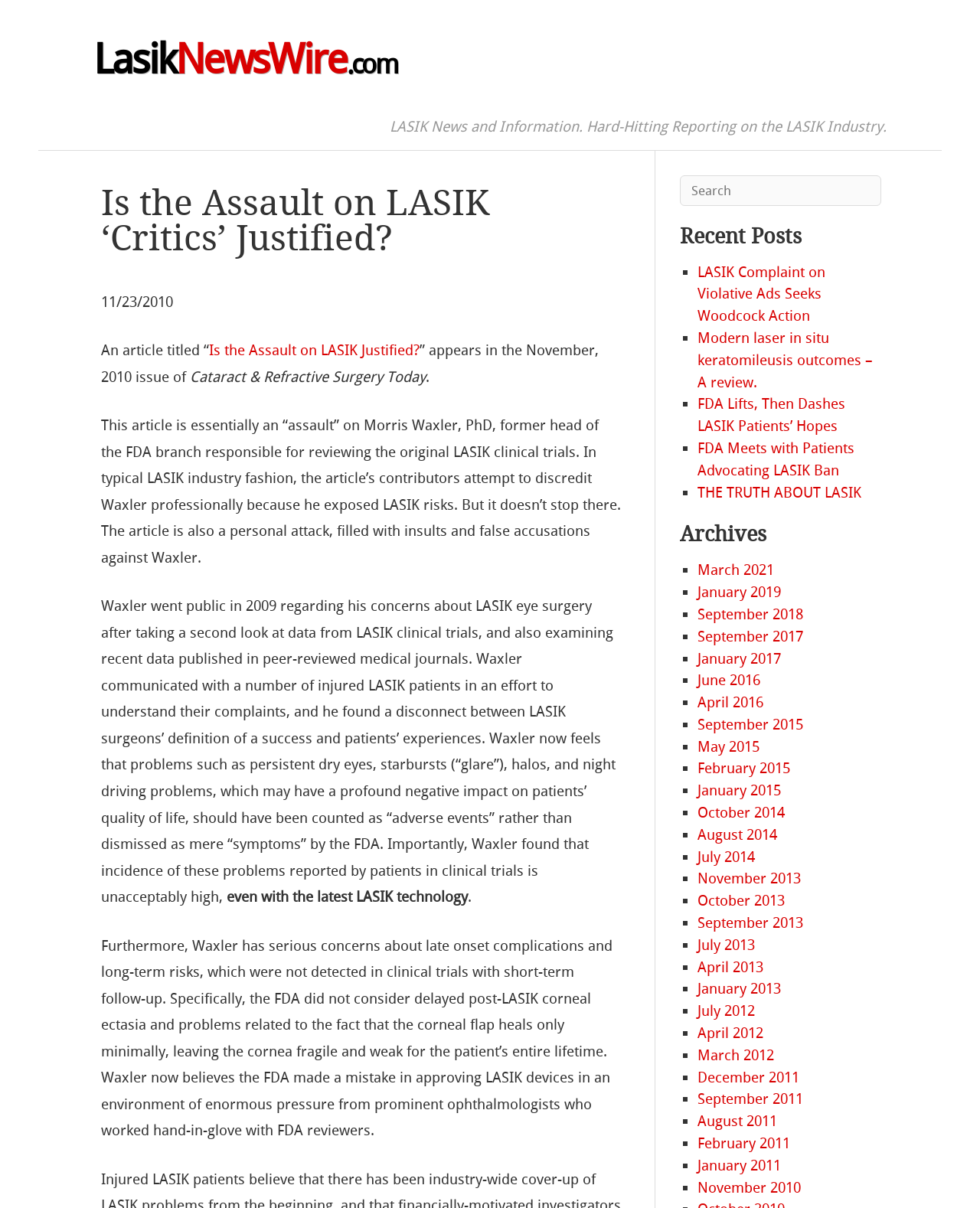Answer with a single word or phrase: 
What is the title of the article that is being discussed?

Is the Assault on LASIK Justified?